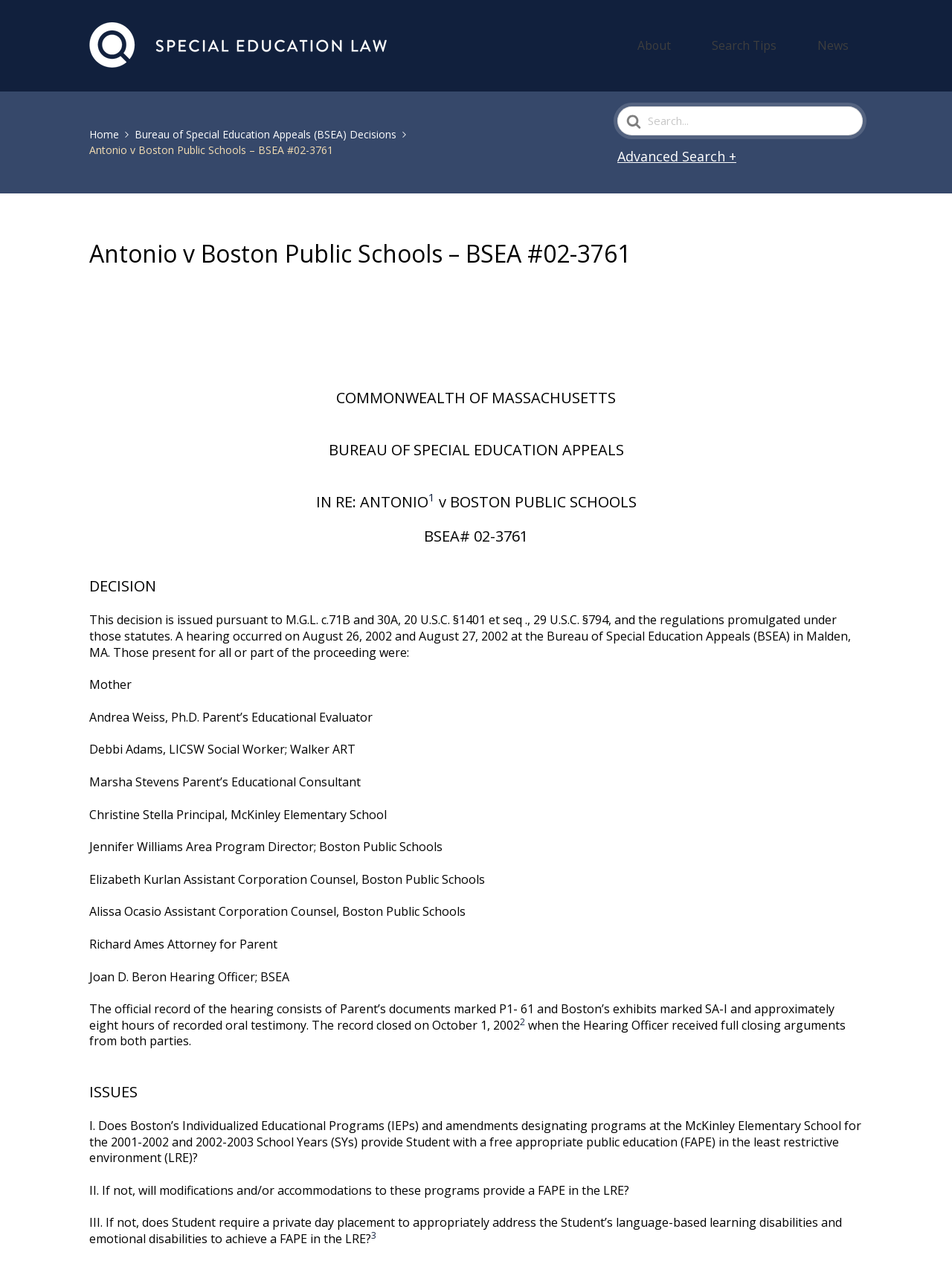Determine the main headline from the webpage and extract its text.

Antonio v Boston Public Schools – BSEA #02-3761